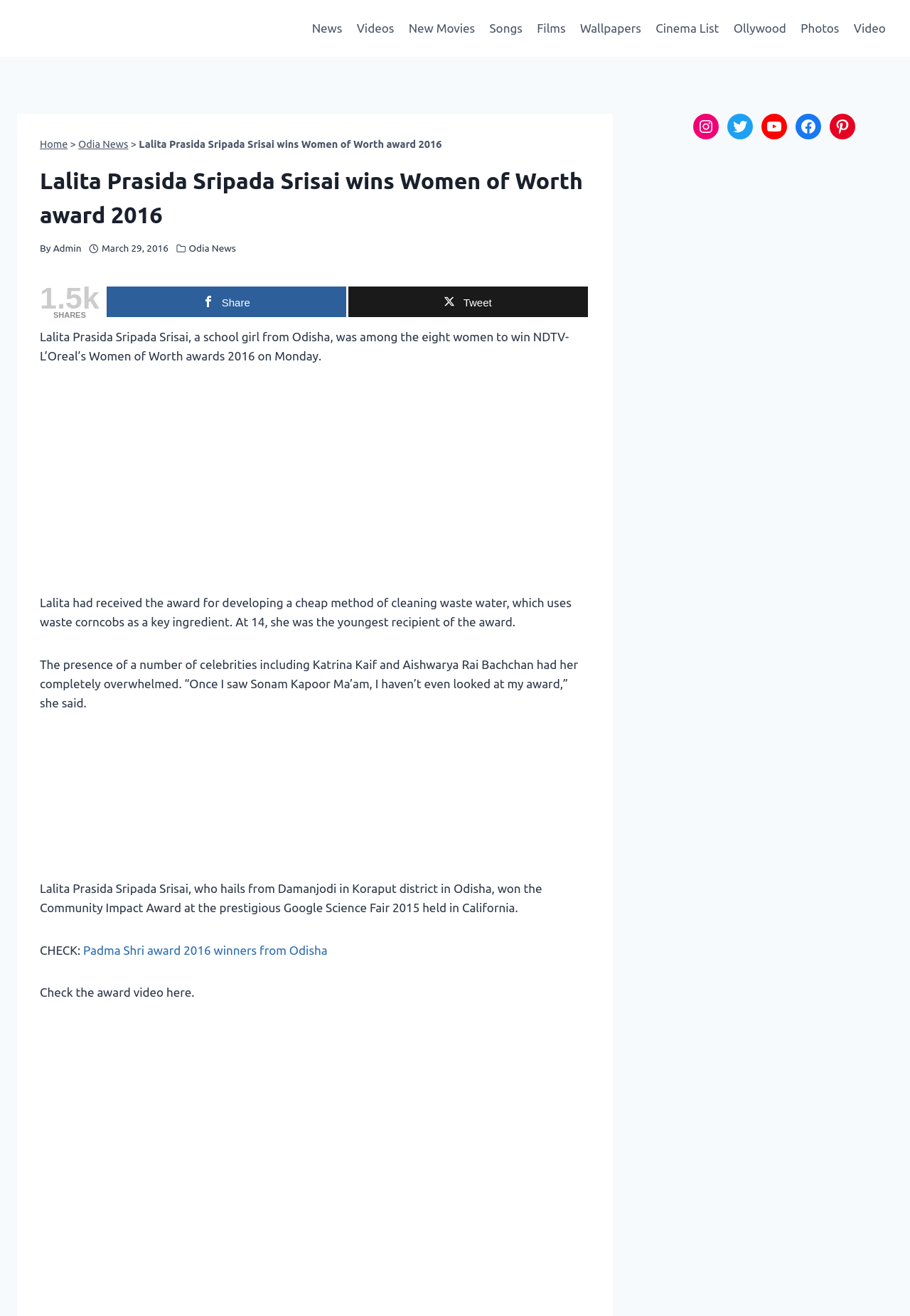What is the name of the award won by Lalita Prasida Sripada Srisai? Look at the image and give a one-word or short phrase answer.

Women of Worth award